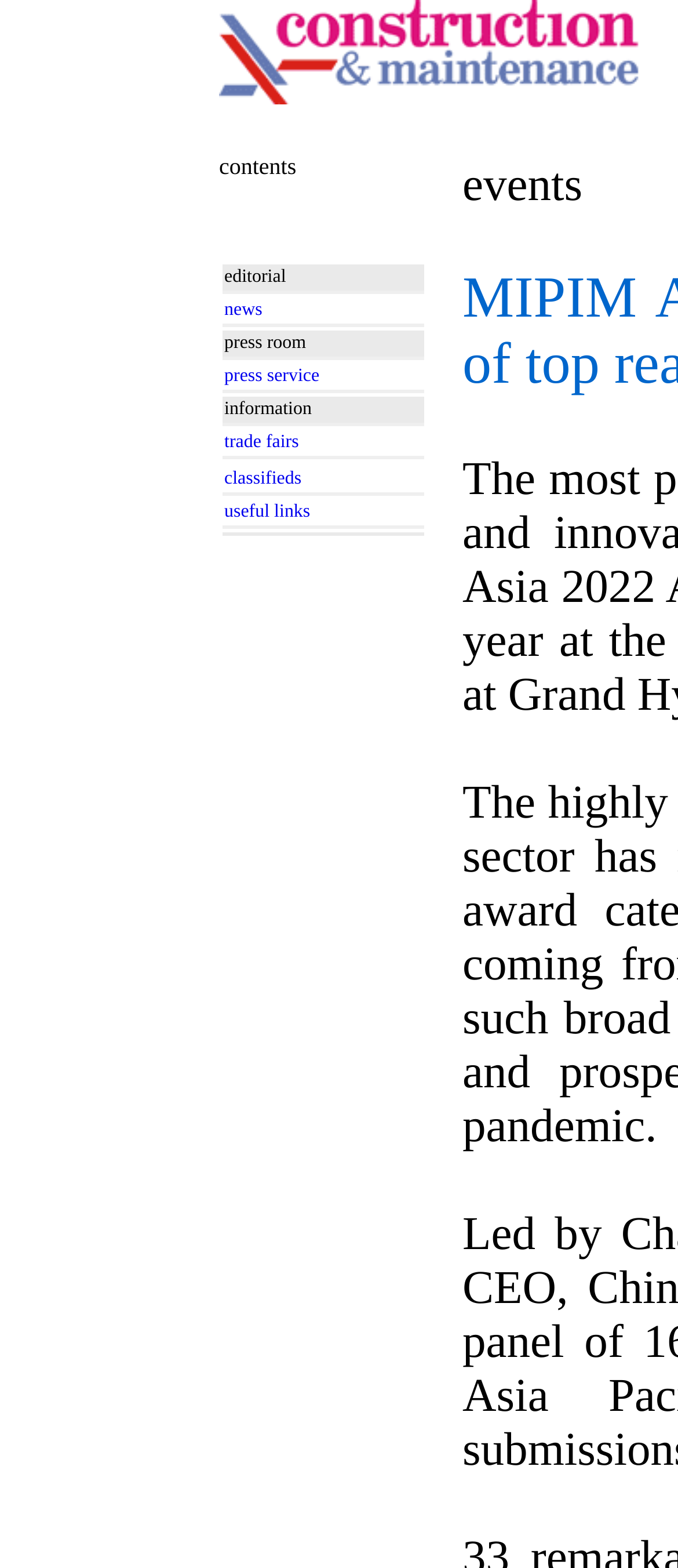What is the purpose of the links in the gridcell?
Using the image, respond with a single word or phrase.

To access related pages